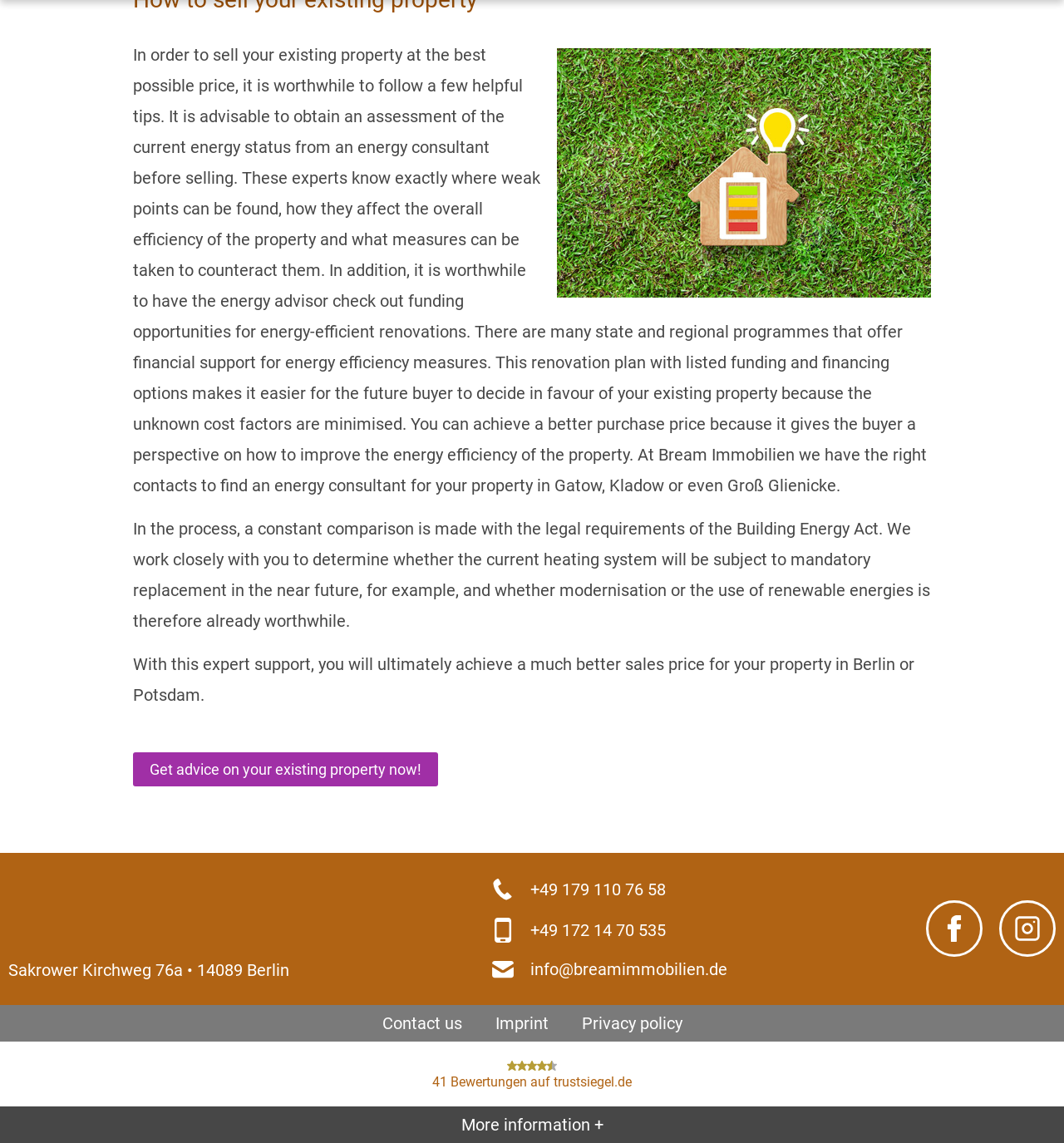Reply to the question with a brief word or phrase: What is the rating of Bream Immobilien on trustsiegel.de?

4.6 out of 5 stars